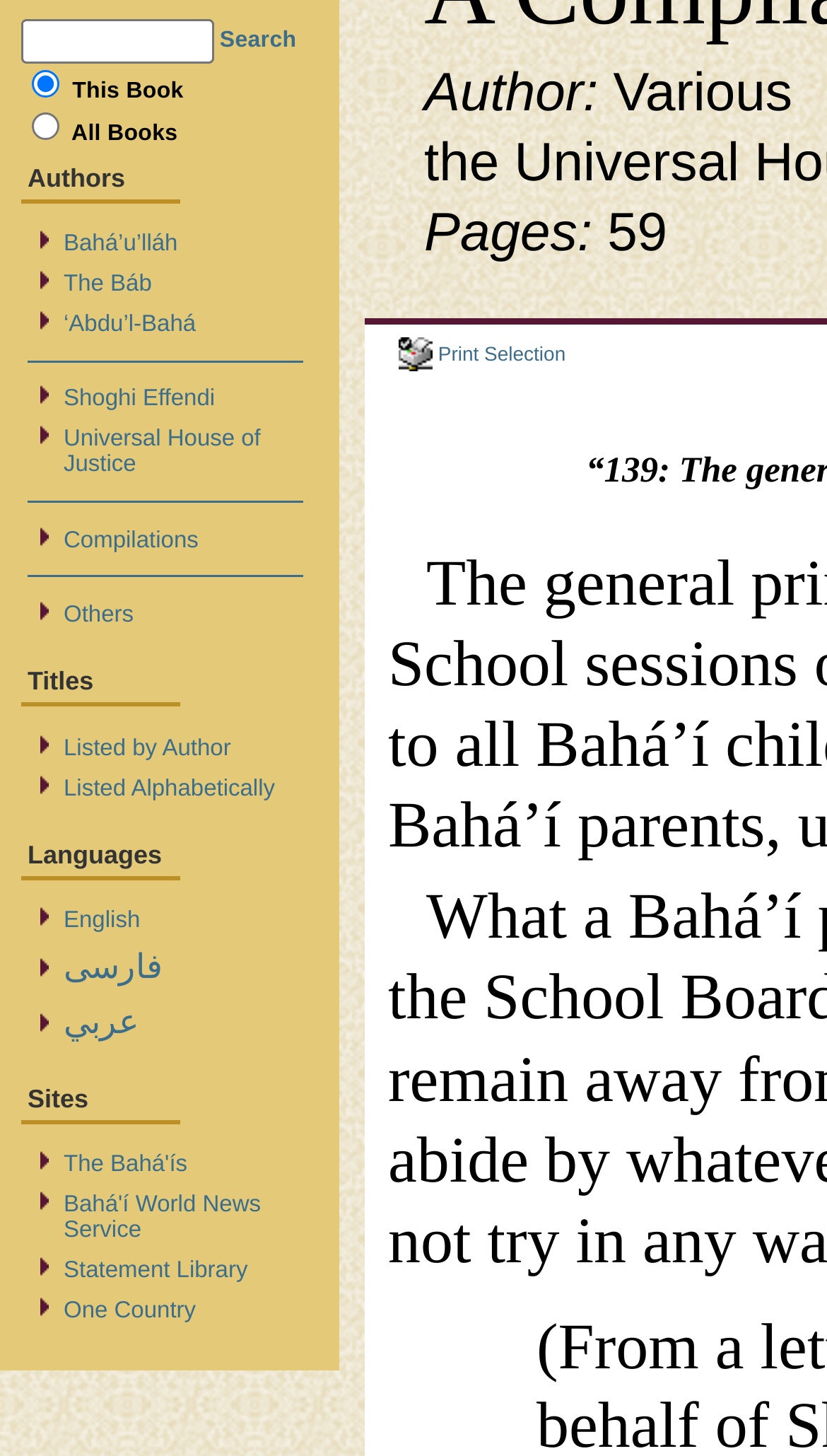Respond to the following query with just one word or a short phrase: 
What is the default search scope?

This Book